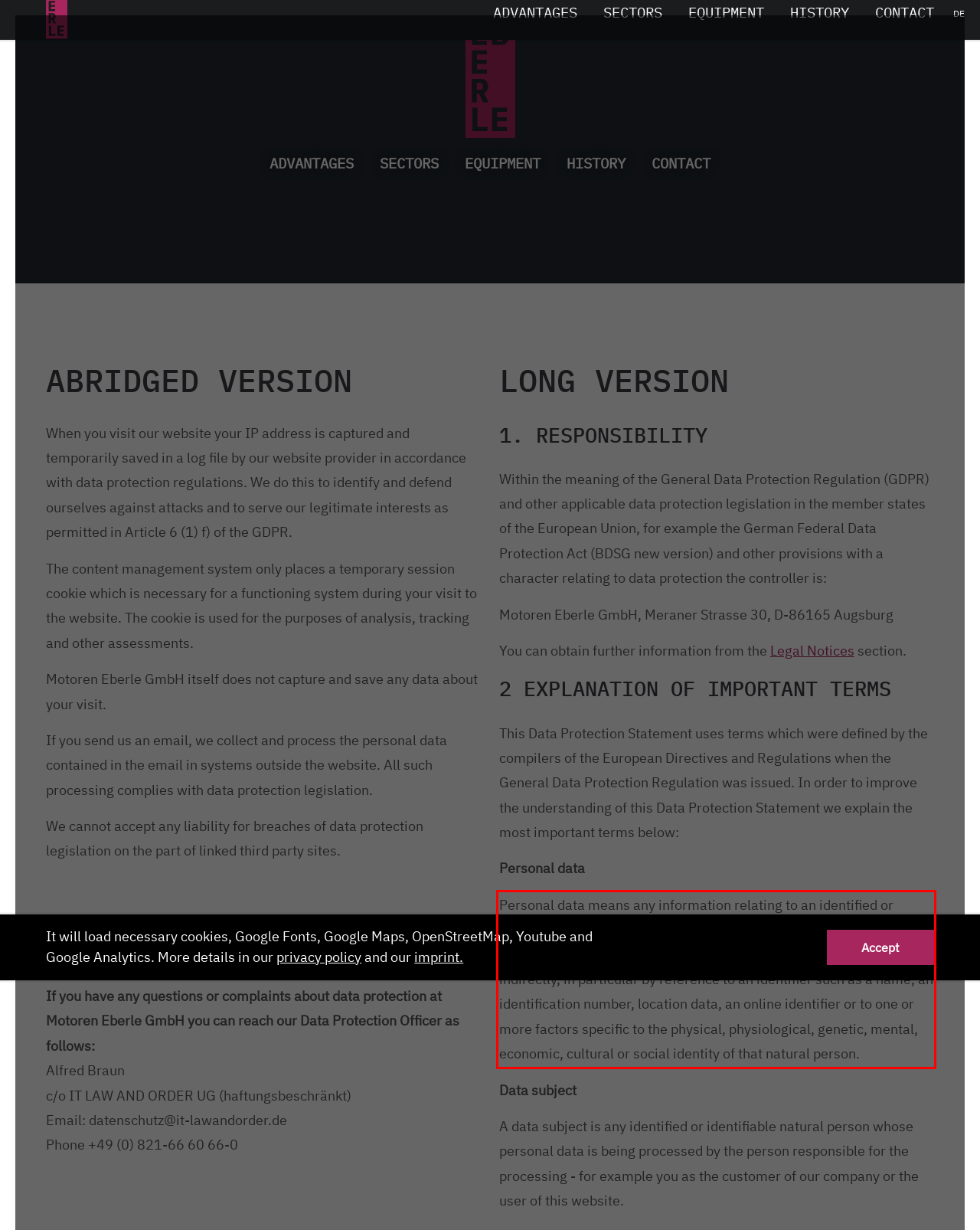Identify the text within the red bounding box on the webpage screenshot and generate the extracted text content.

Personal data means any information relating to an identified or identifiable natural person (called “data subject” from now on). An identifiable natural person is one who can be identified, directly or indirectly, in particular by reference to an identifier such as a name, an identification number, location data, an online identifier or to one or more factors specific to the physical, physiological, genetic, mental, economic, cultural or social identity of that natural person.